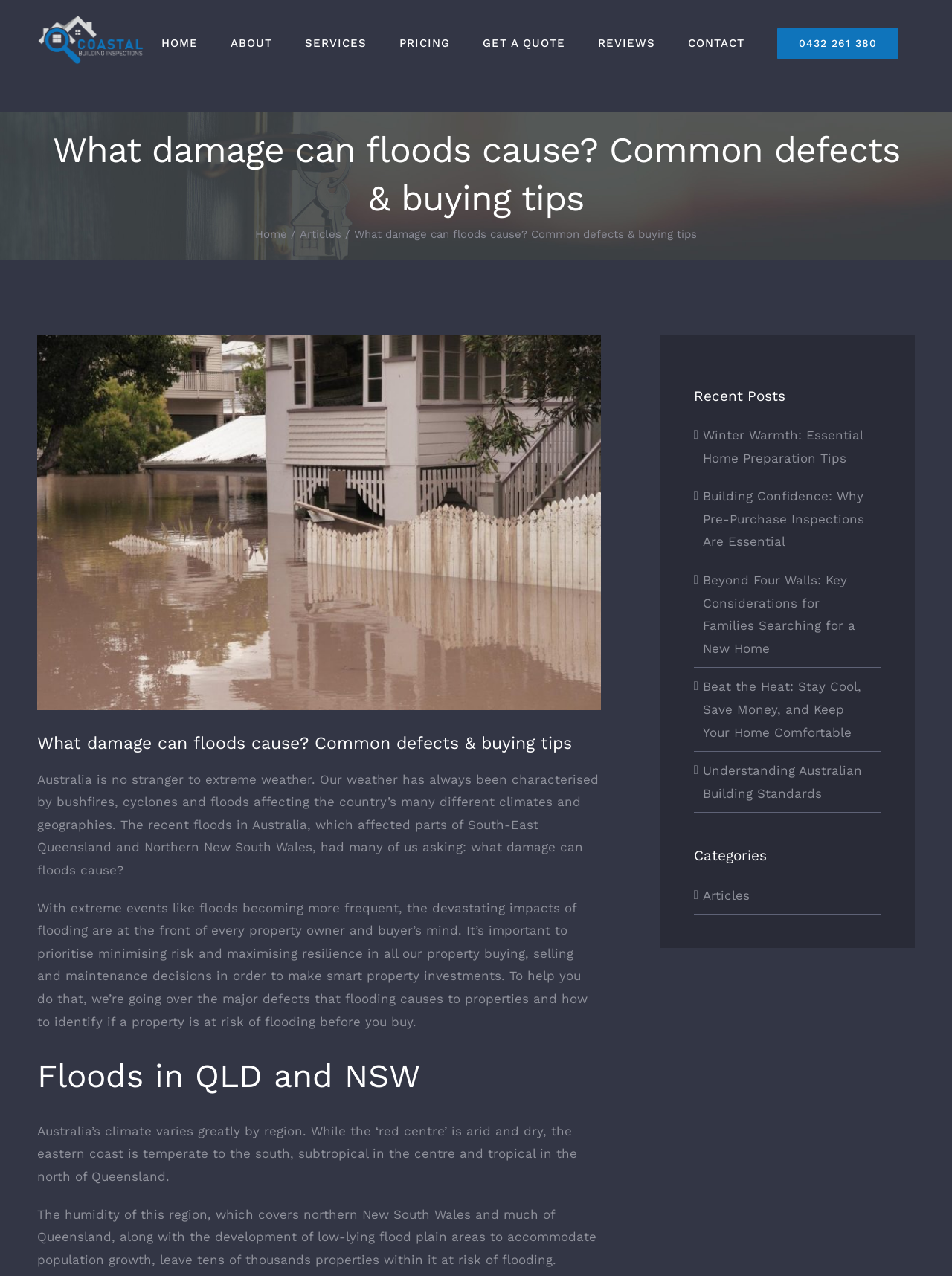Please determine the bounding box coordinates of the element's region to click for the following instruction: "Browse games".

None